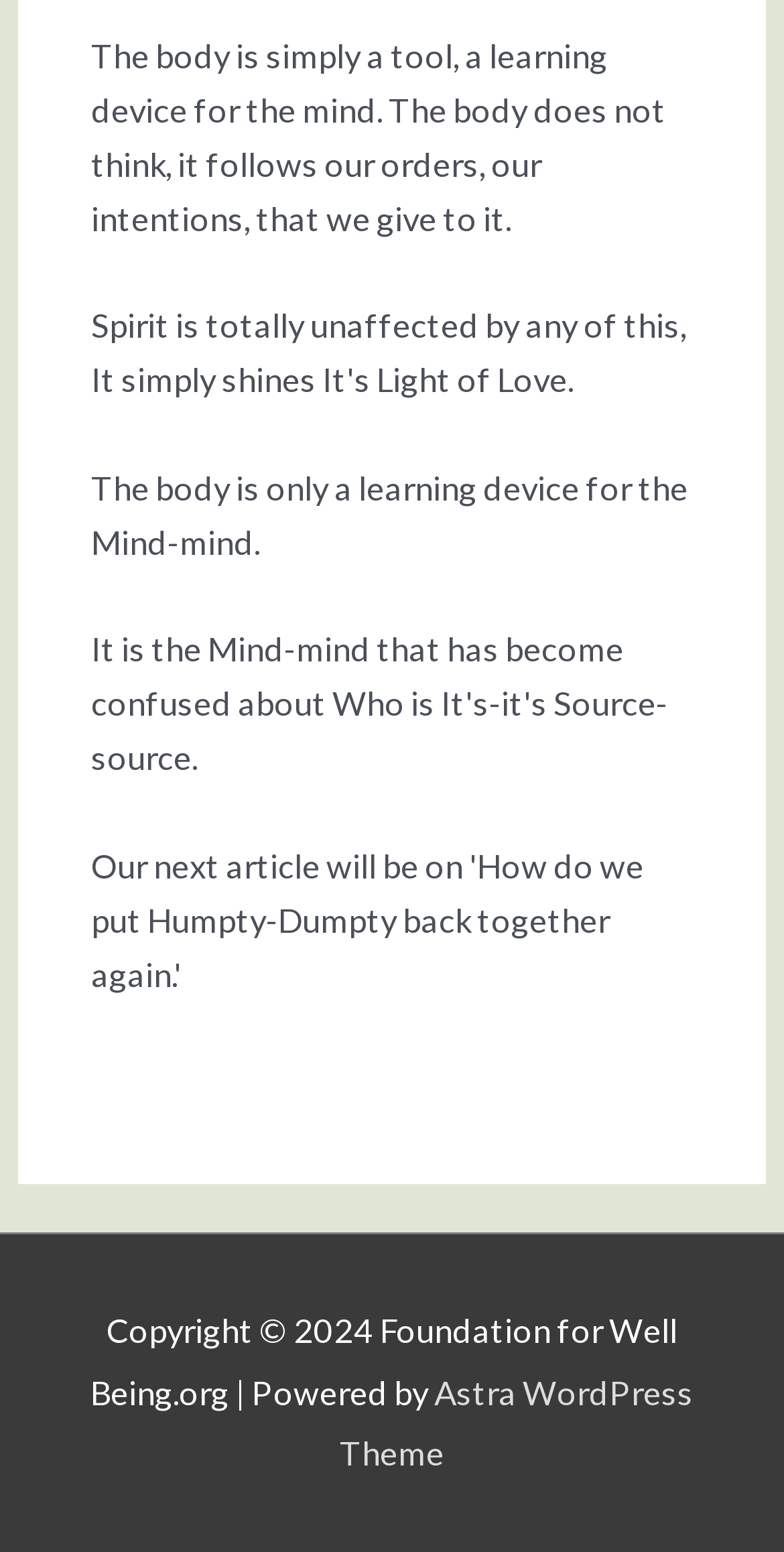Please answer the following question using a single word or phrase: 
What is the name of the organization?

Foundation for Well Being